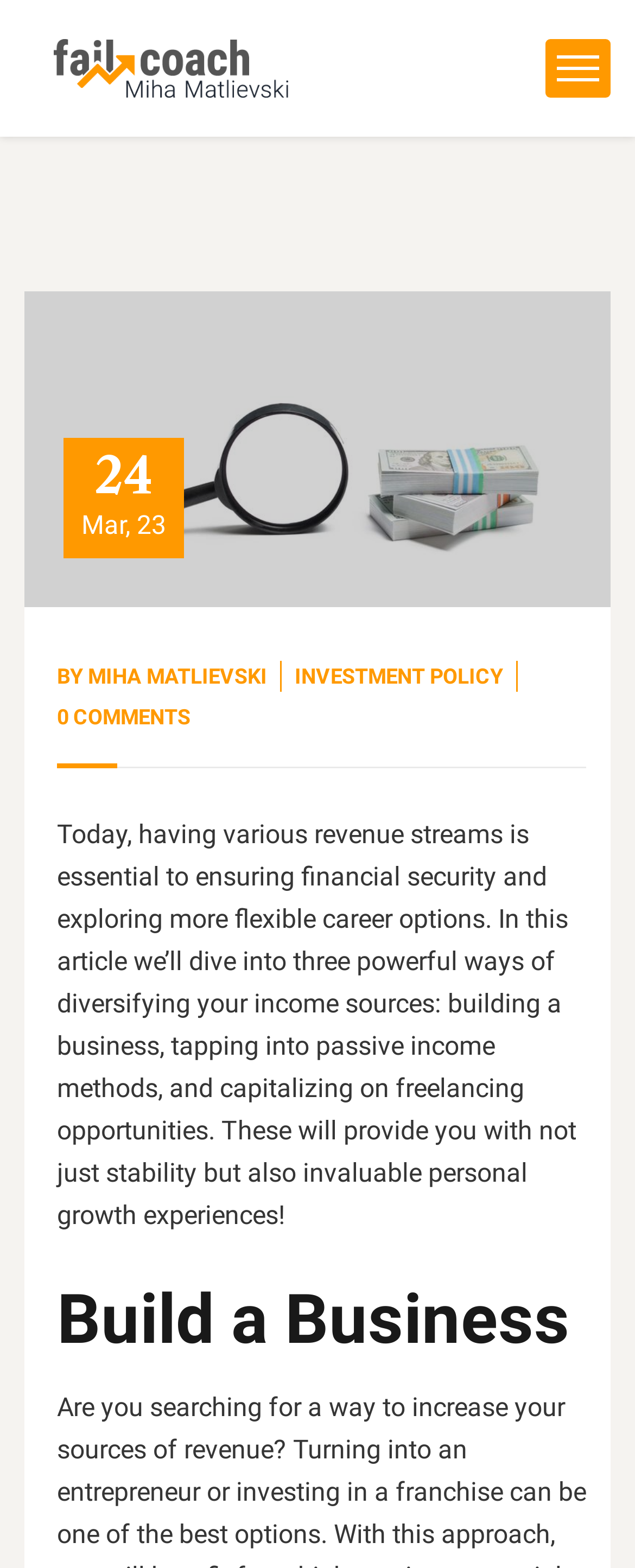Please provide a brief answer to the following inquiry using a single word or phrase:
Who is the author of the article?

Miha Matlievski